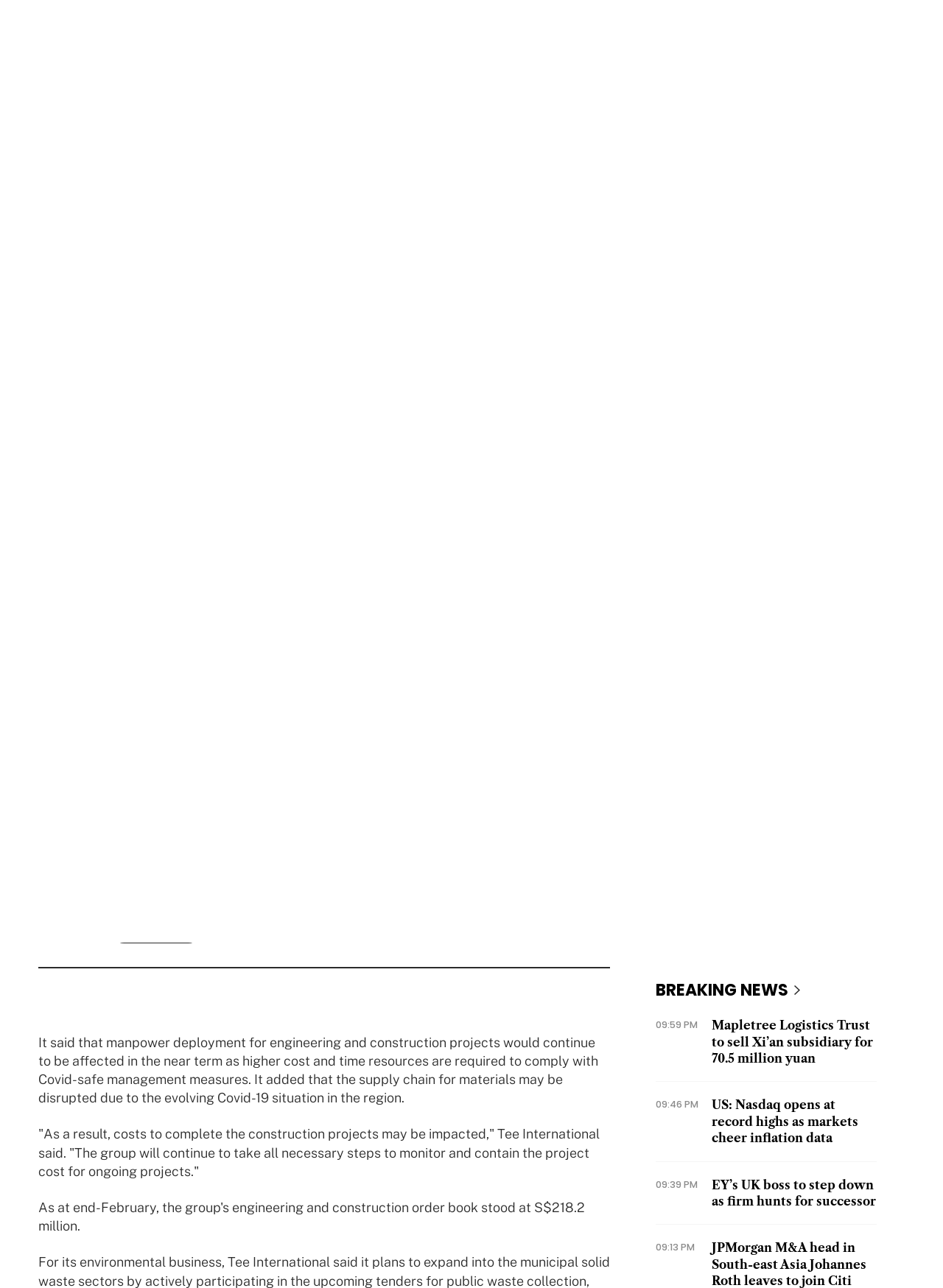Identify the title of the webpage and provide its text content.

Tee International's Q3 net loss widens to S$6.4 million